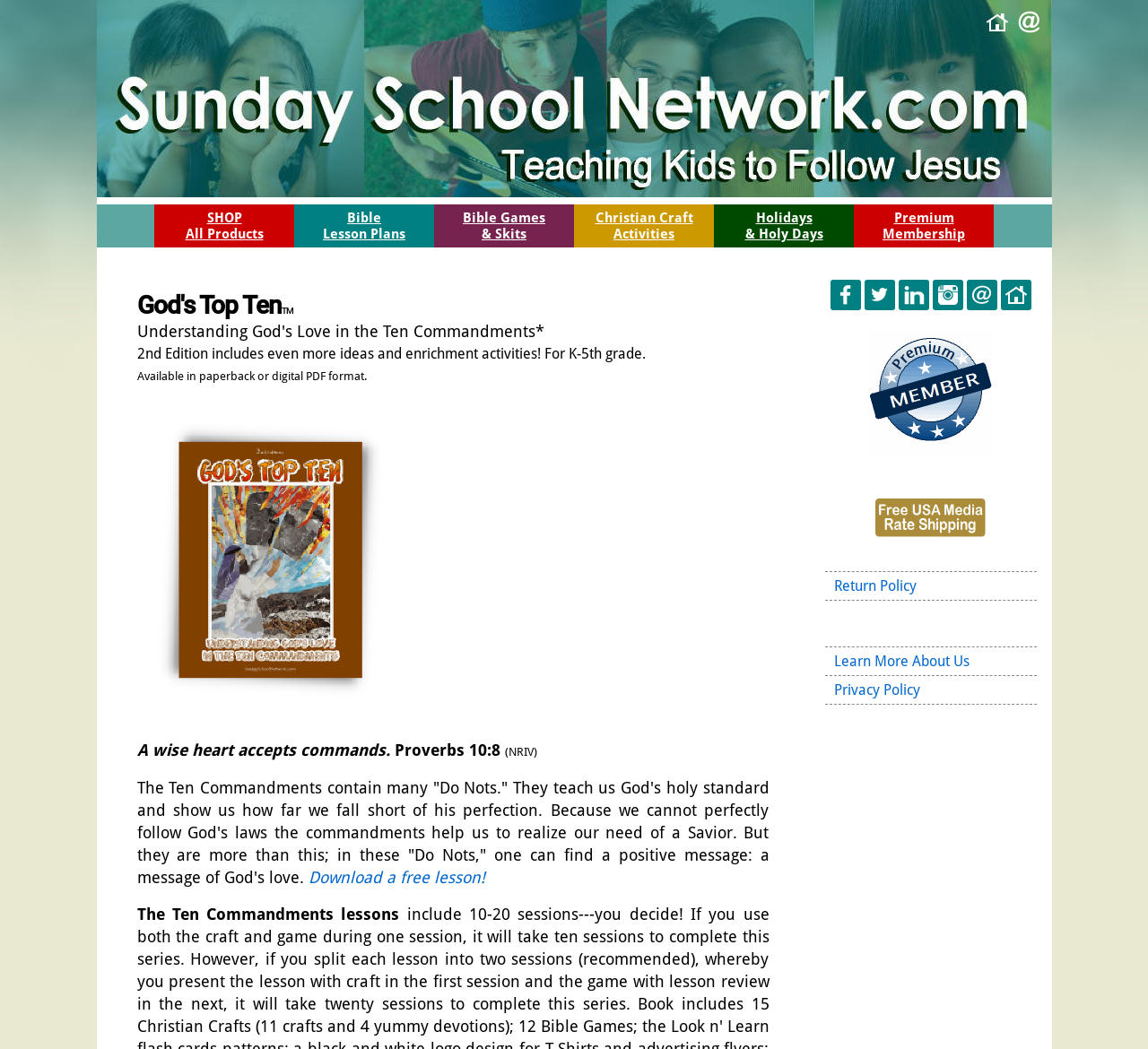Predict the bounding box of the UI element based on the description: "alt="Home"". The coordinates should be four float numbers between 0 and 1, formatted as [left, top, right, bottom].

[0.854, 0.006, 0.882, 0.037]